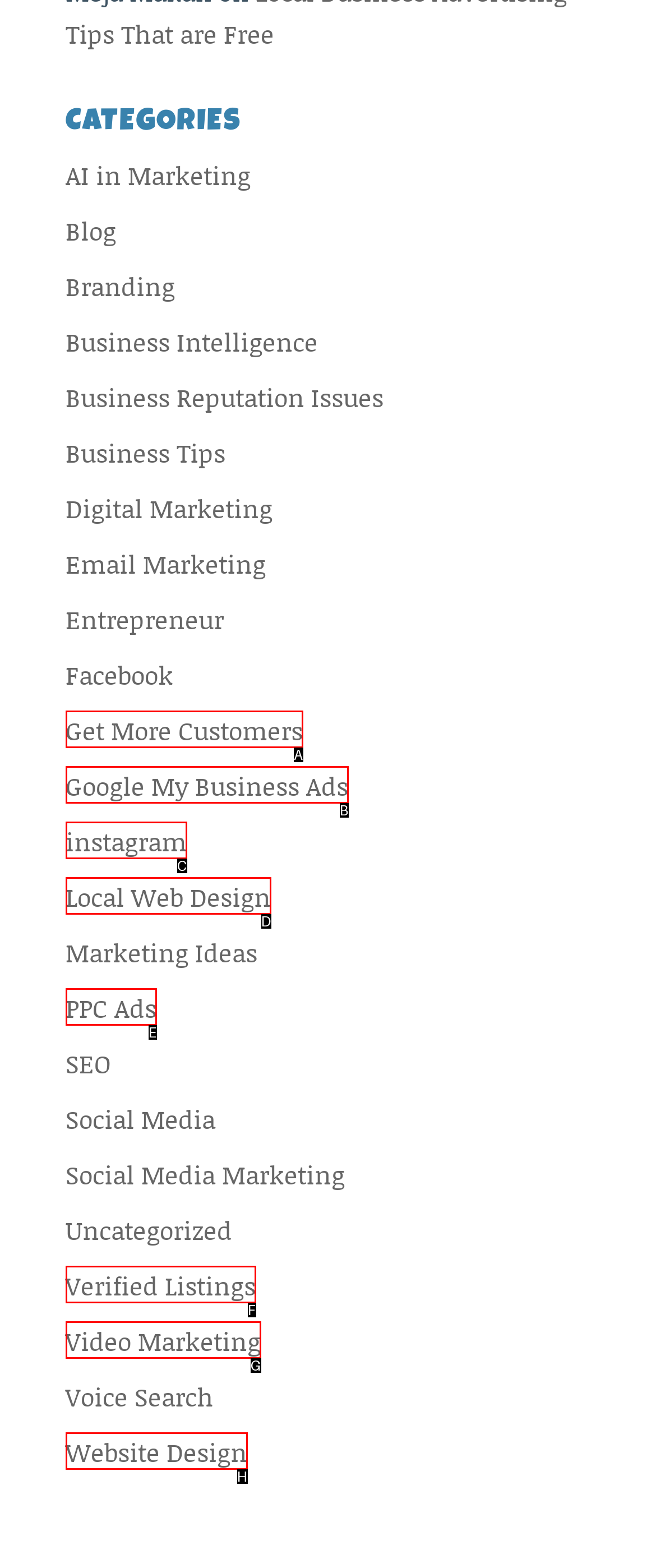Please select the letter of the HTML element that fits the description: Cannabis Kush. Answer with the option's letter directly.

None